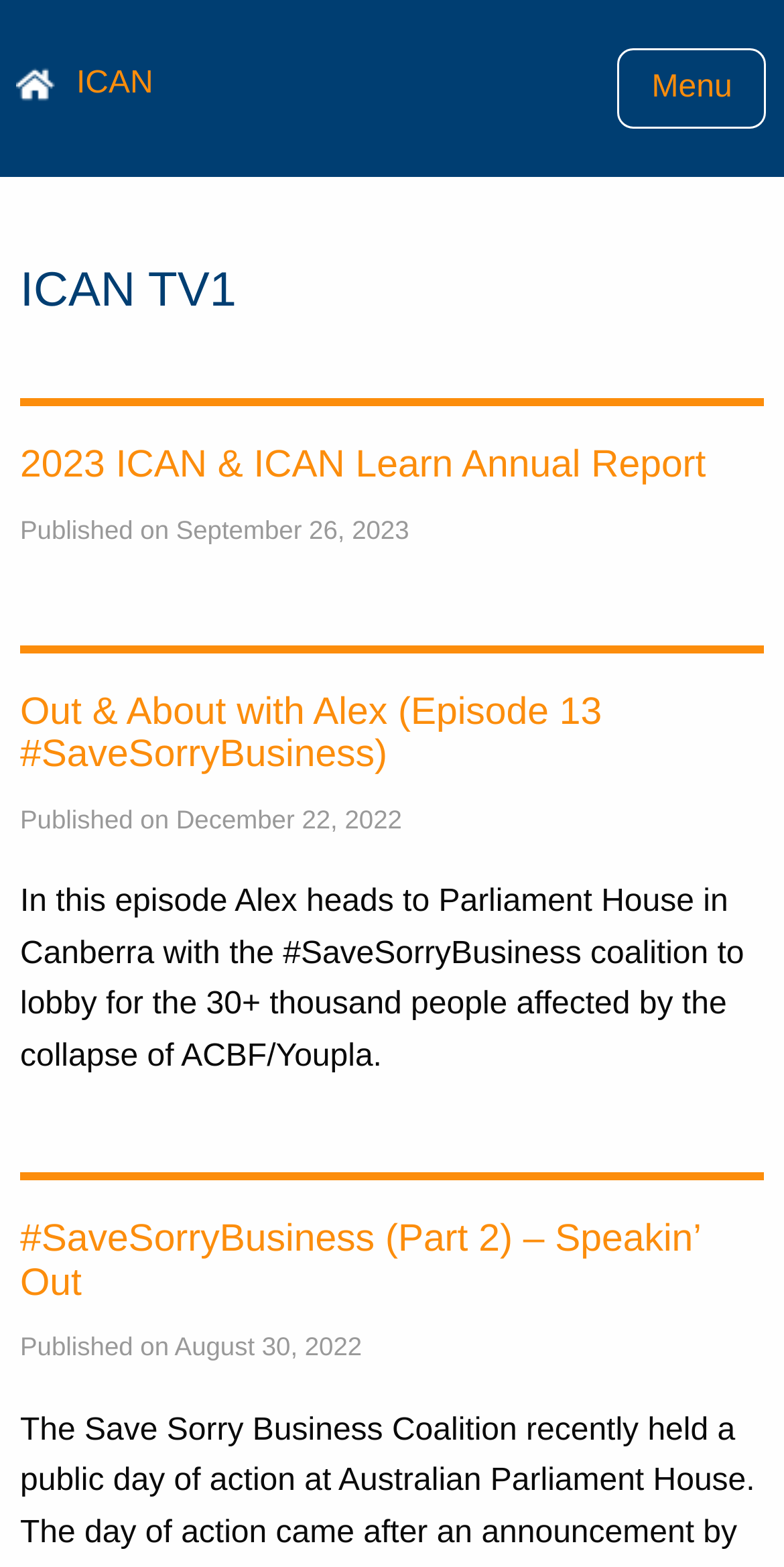Give a one-word or phrase response to the following question: What is the topic of the third article?

#SaveSorryBusiness